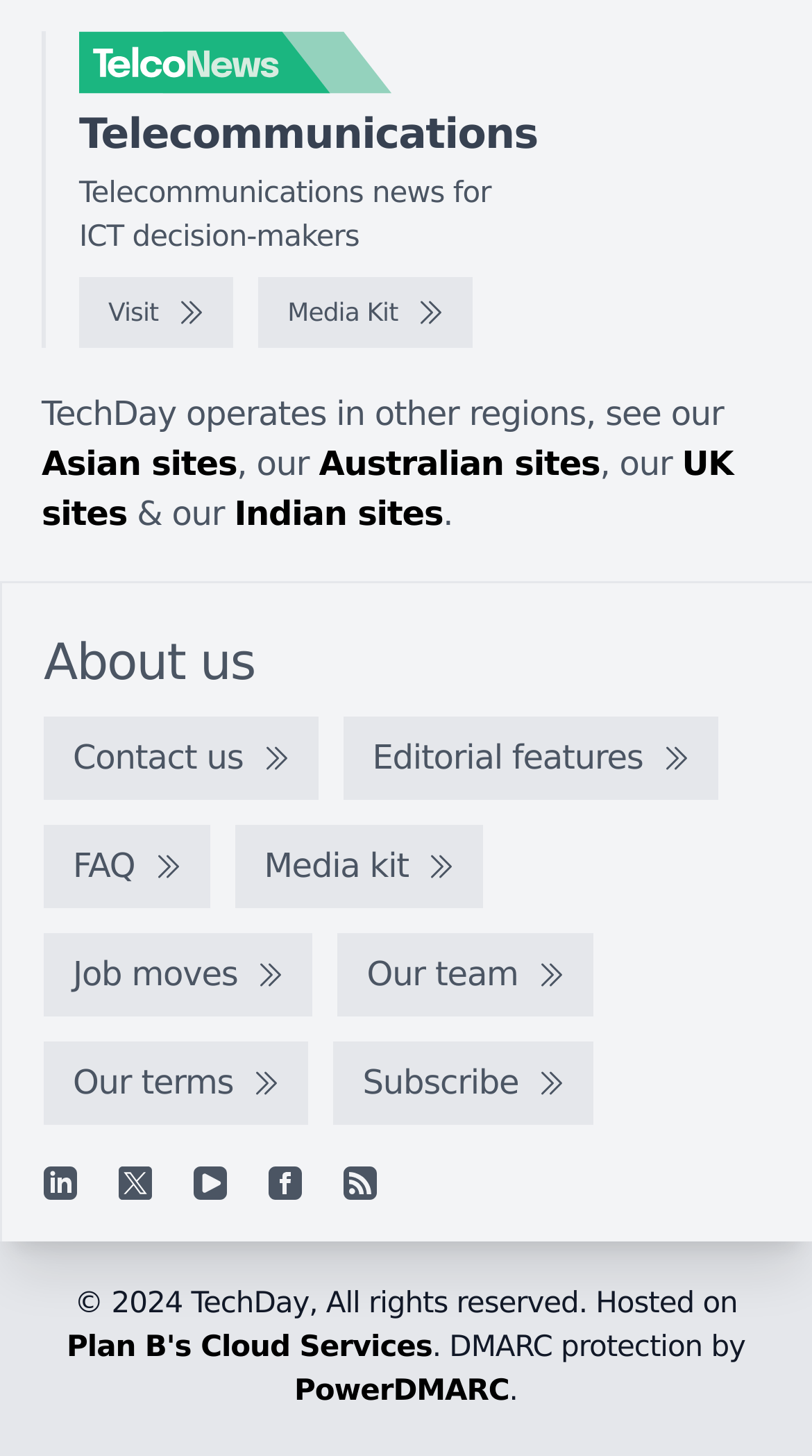Carefully examine the image and provide an in-depth answer to the question: What is the name of the website?

The name of the website can be found in the top-left corner of the webpage, where the logo 'TelcoNews' is displayed.